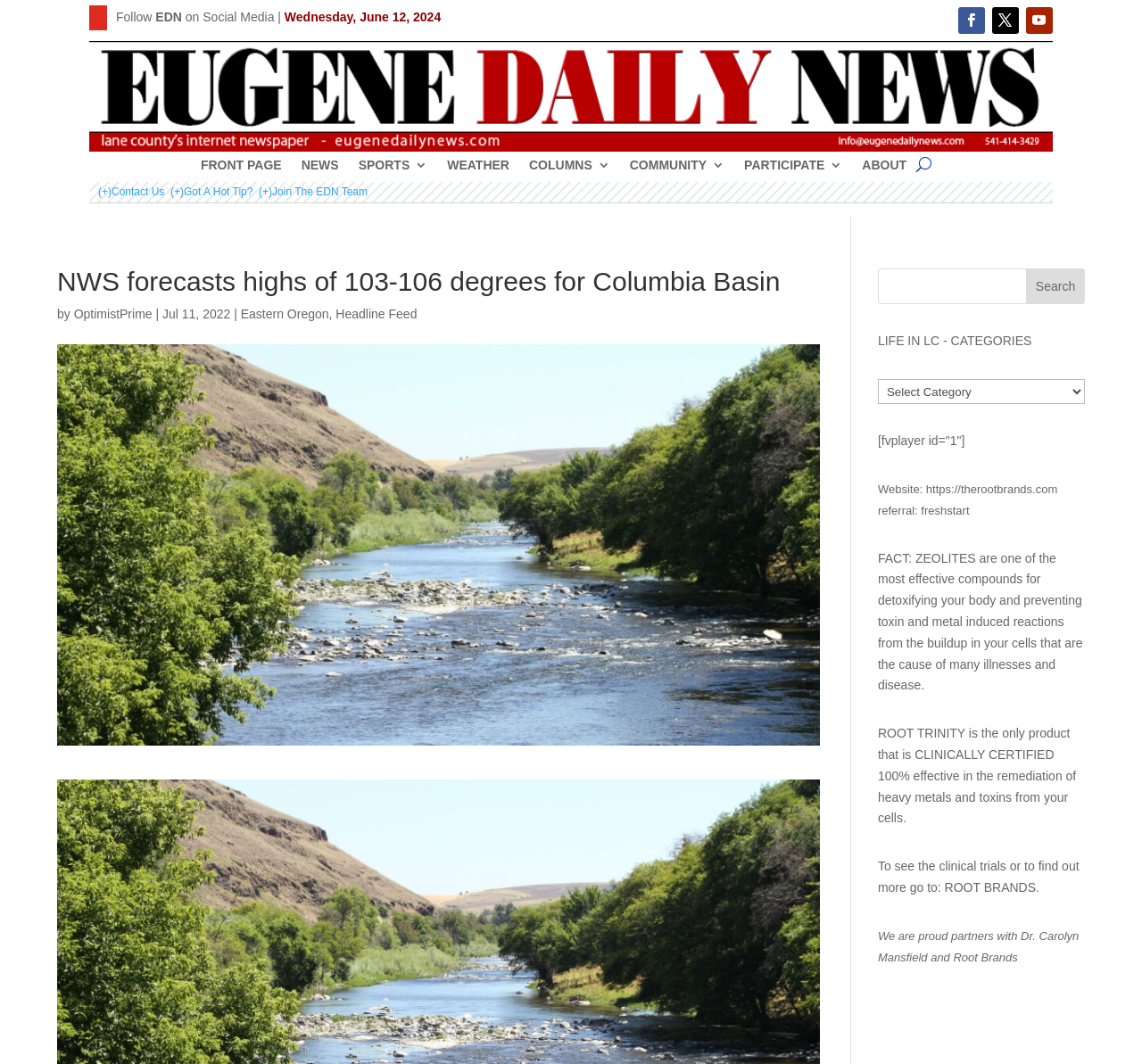Identify the bounding box coordinates necessary to click and complete the given instruction: "Learn how to draft academic papers".

None